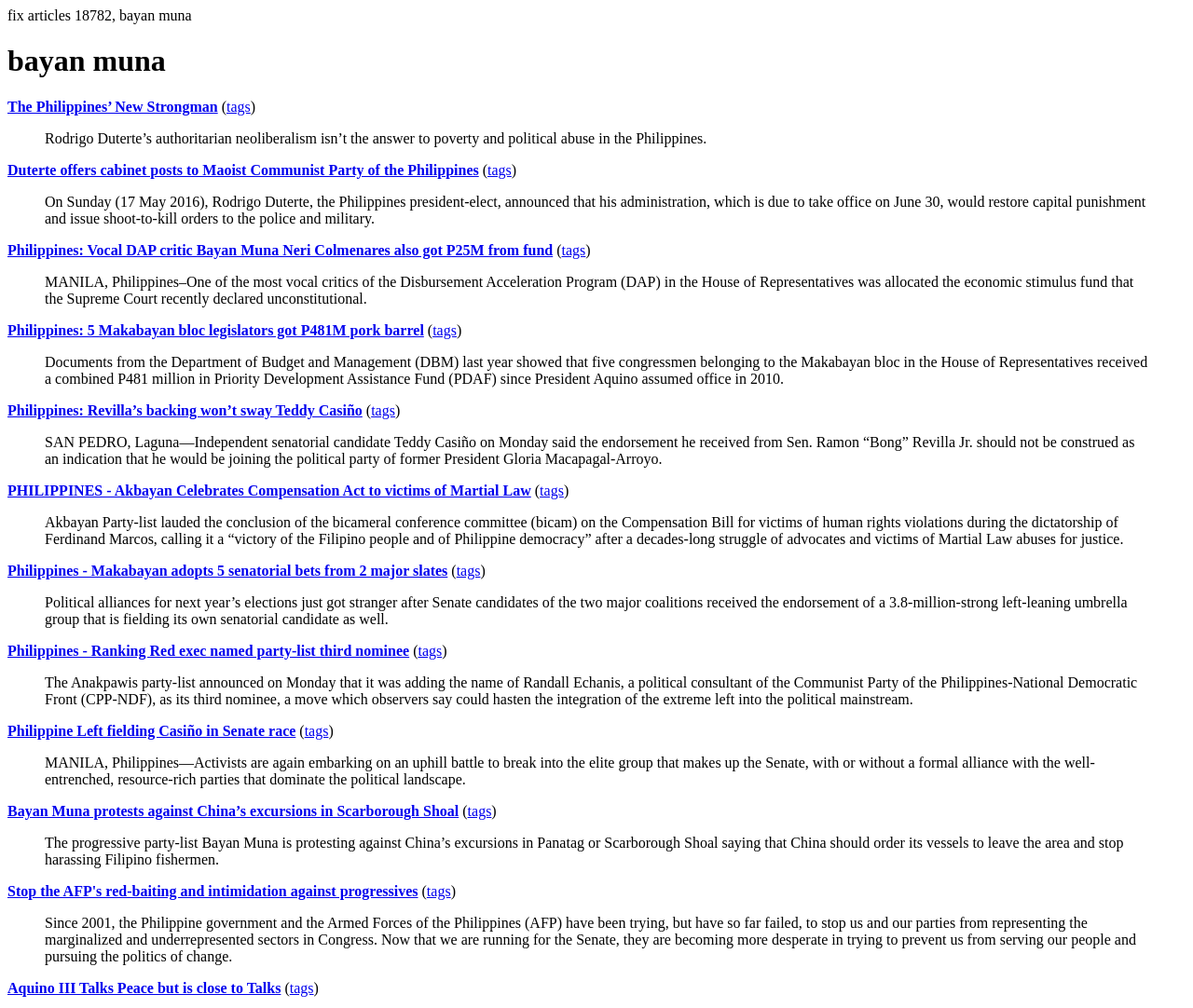Please find the bounding box coordinates of the element that must be clicked to perform the given instruction: "Visit the webpage about 'Duterte offers cabinet posts to Maoist Communist Party of the Philippines'". The coordinates should be four float numbers from 0 to 1, i.e., [left, top, right, bottom].

[0.006, 0.161, 0.401, 0.176]